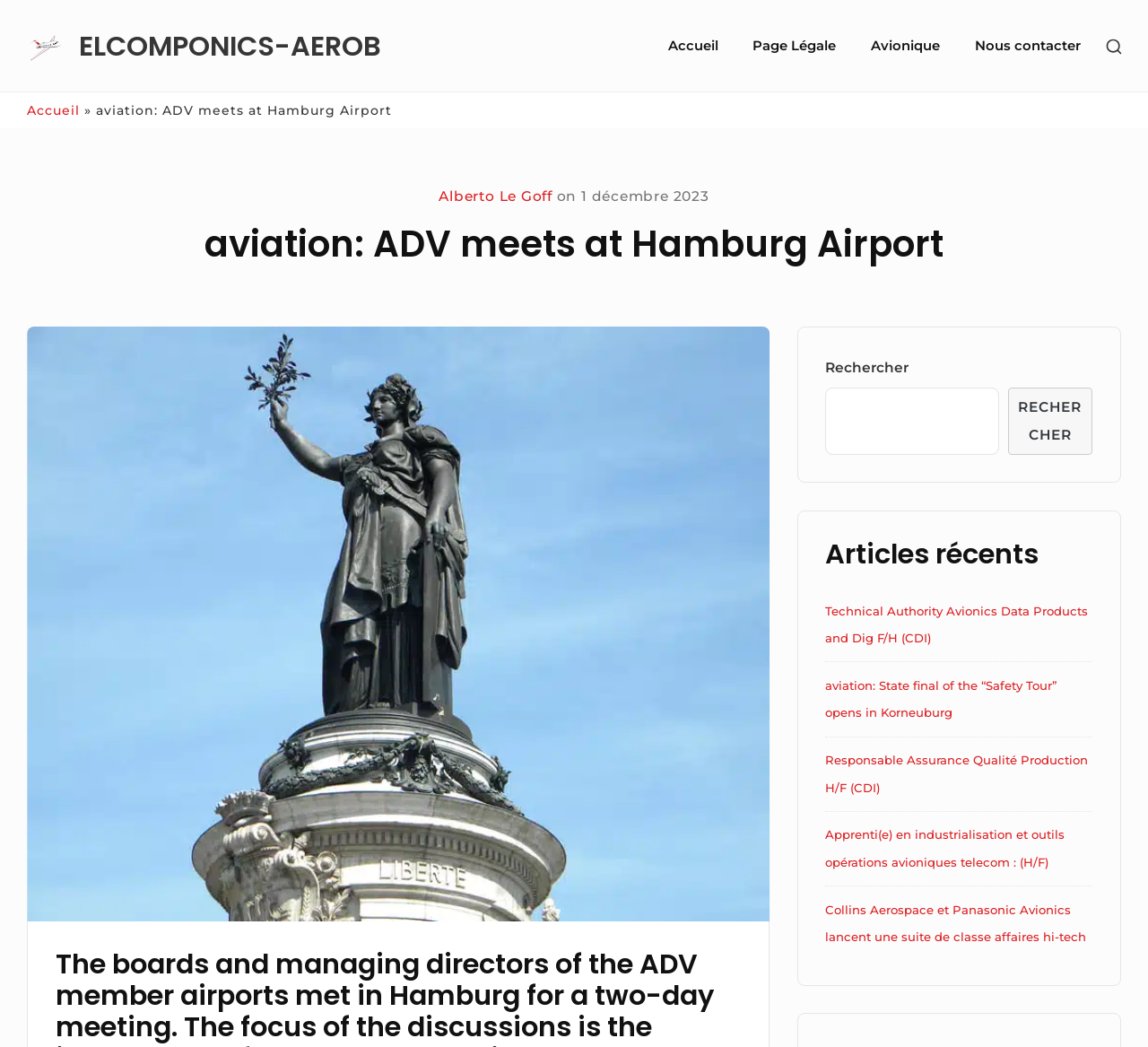Determine the bounding box coordinates for the area you should click to complete the following instruction: "Go to Accueil page".

[0.569, 0.02, 0.639, 0.068]